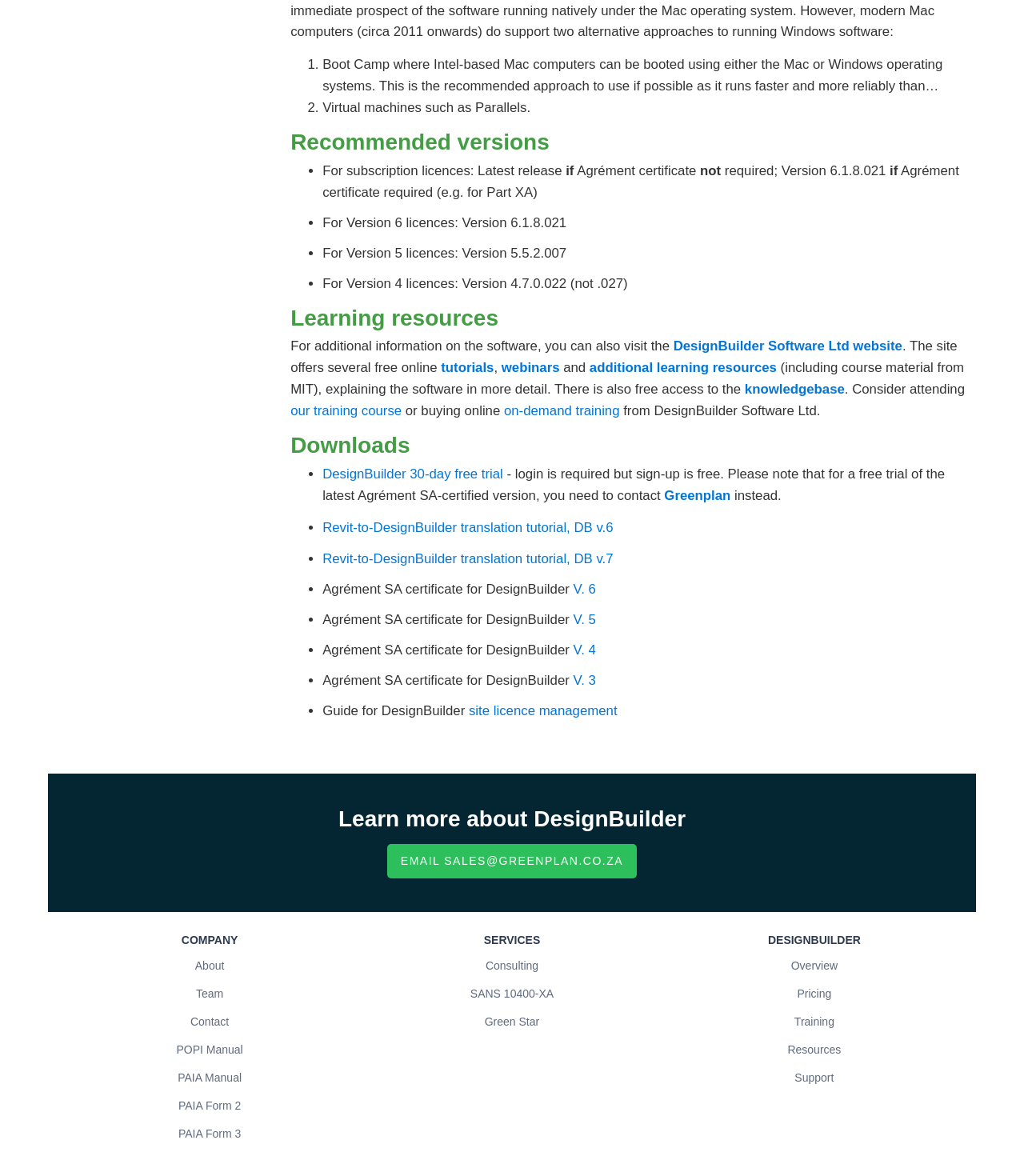Determine the bounding box coordinates for the UI element matching this description: "Team".

[0.067, 0.838, 0.342, 0.862]